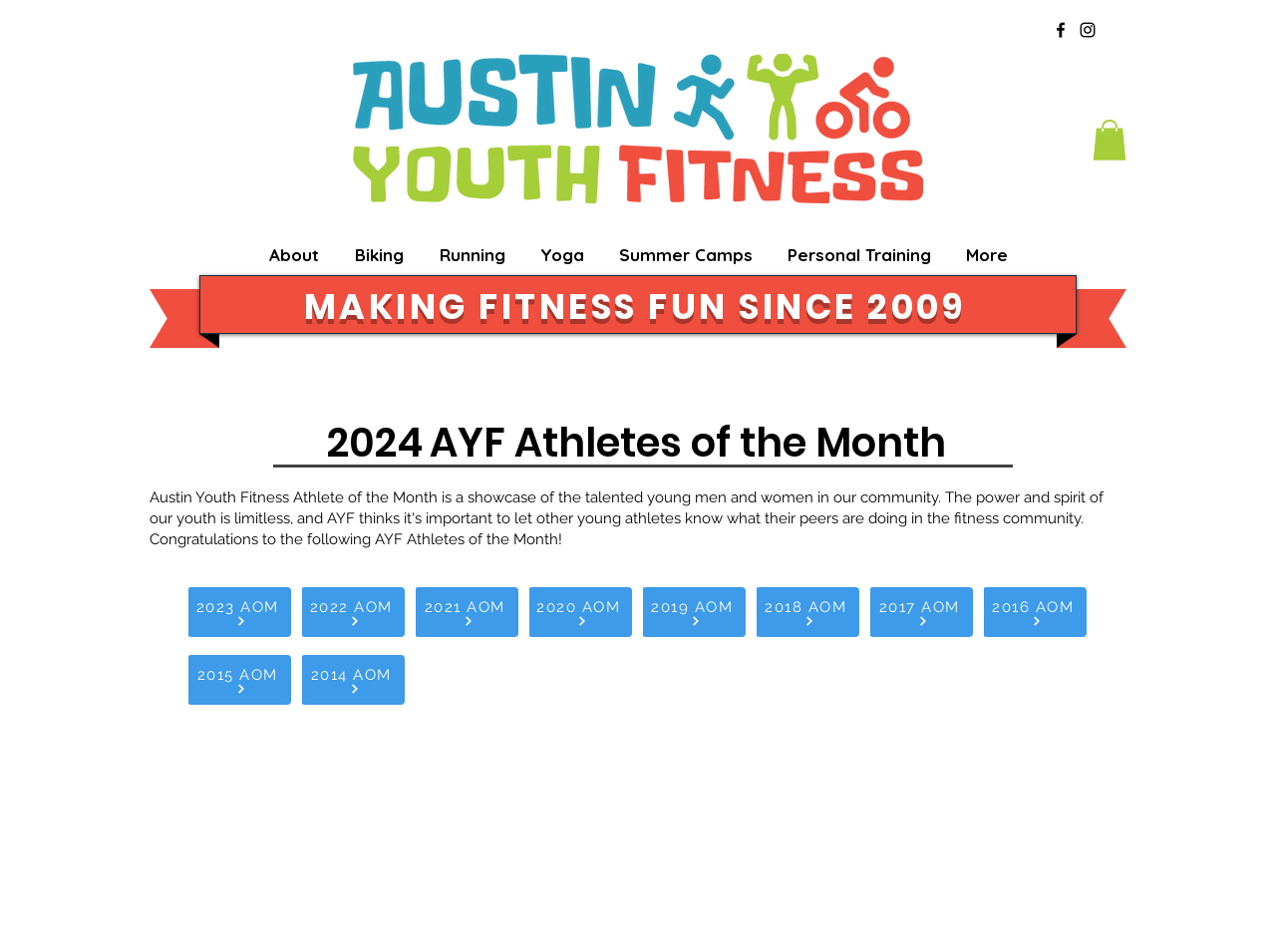Locate the bounding box coordinates of the clickable area needed to fulfill the instruction: "Click on the 'Home' link".

None